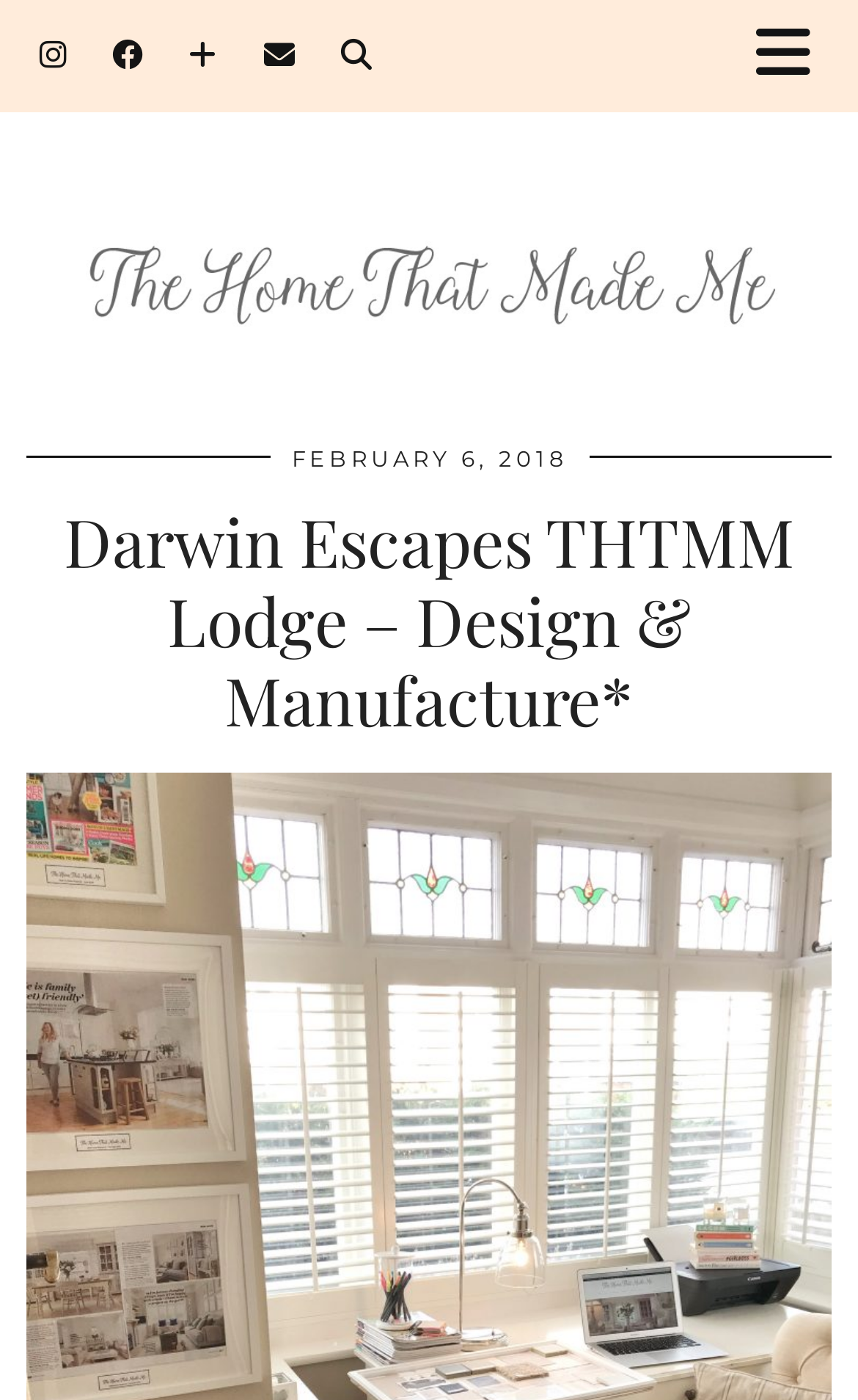How many social media links are there?
Please answer the question with a detailed and comprehensive explanation.

I counted the number of social media links at the top of the webpage, which are Instagram, Facebook, Bloglovin, and Email, totaling 4 links.